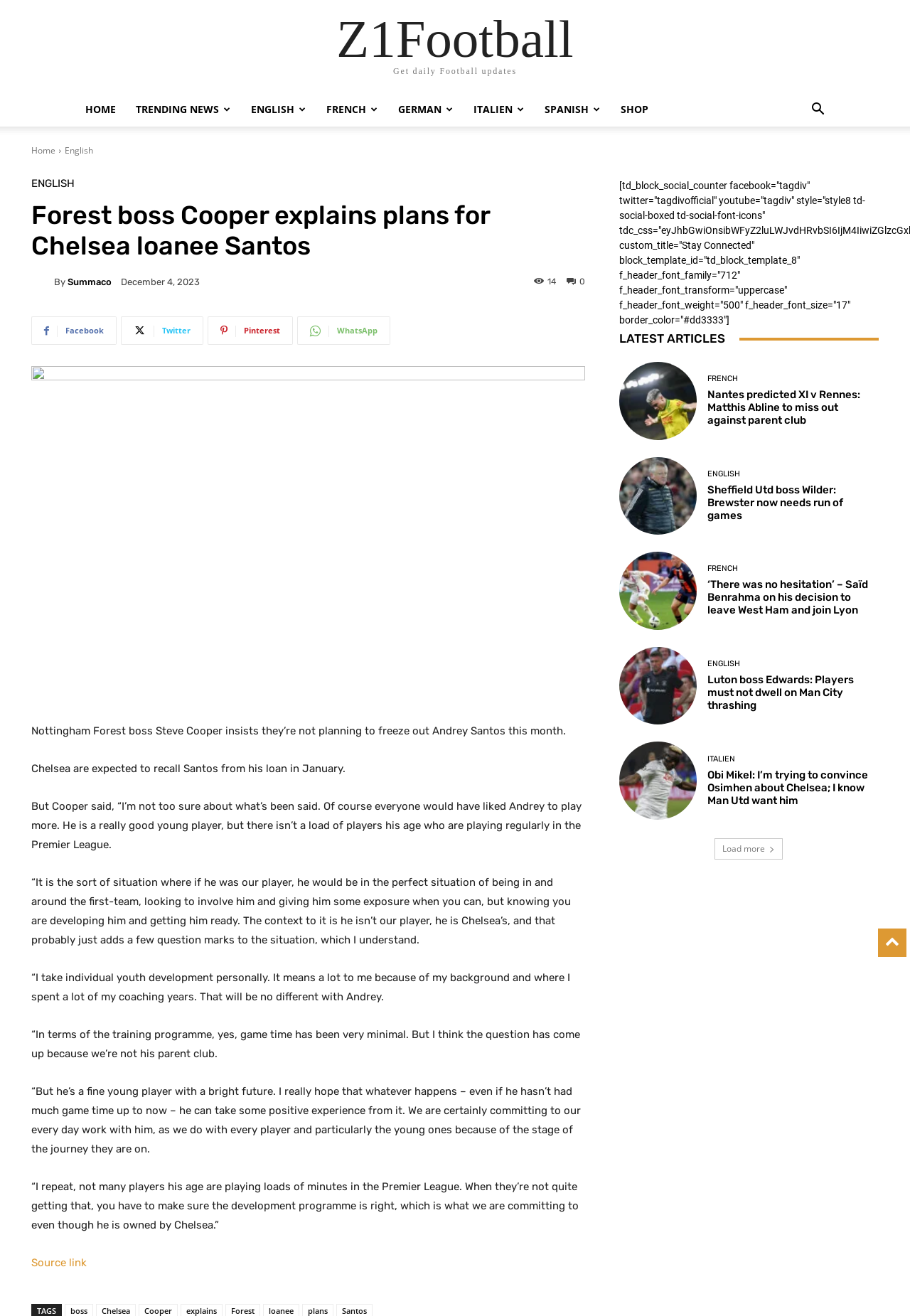Identify the bounding box for the described UI element. Provide the coordinates in (top-left x, top-left y, bottom-right x, bottom-right y) format with values ranging from 0 to 1: parent_node: By title="summaco"

[0.034, 0.207, 0.059, 0.221]